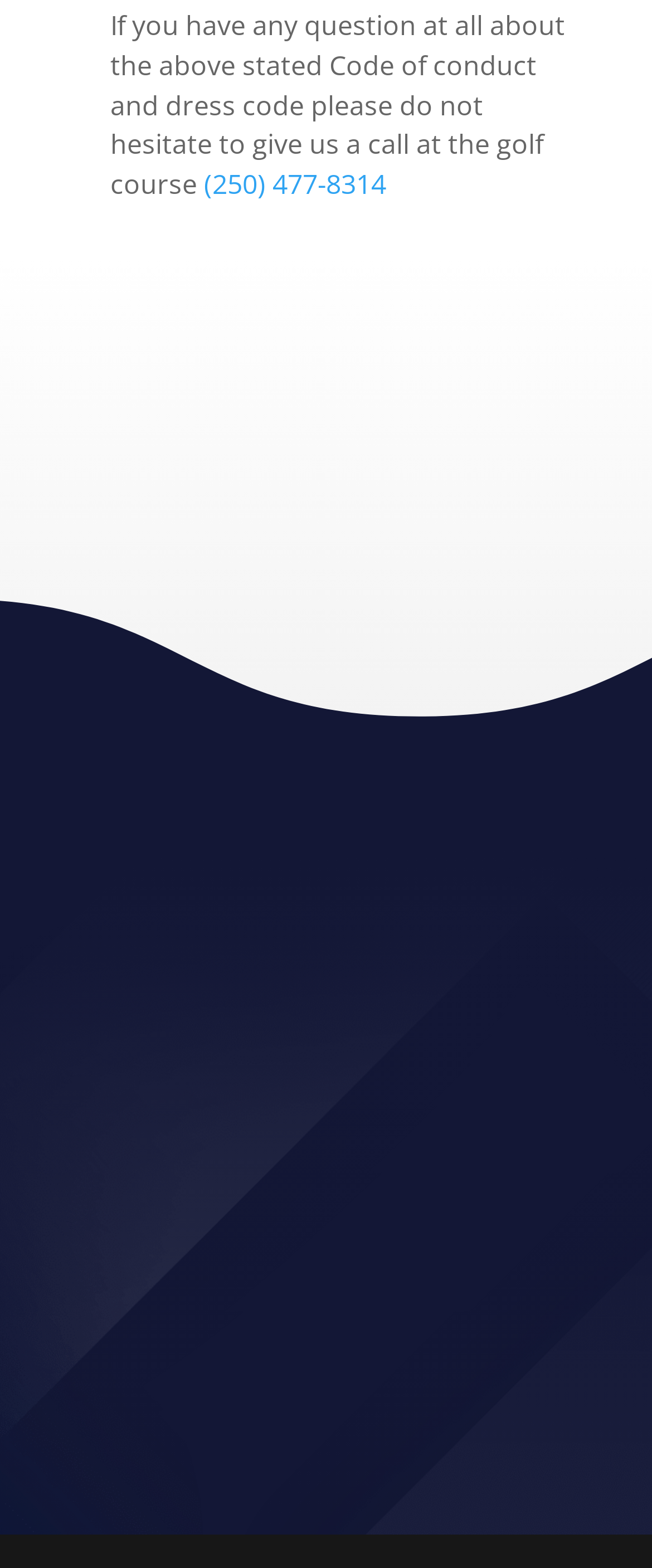Select the bounding box coordinates of the element I need to click to carry out the following instruction: "Send an email to the golf course".

[0.267, 0.795, 0.733, 0.819]